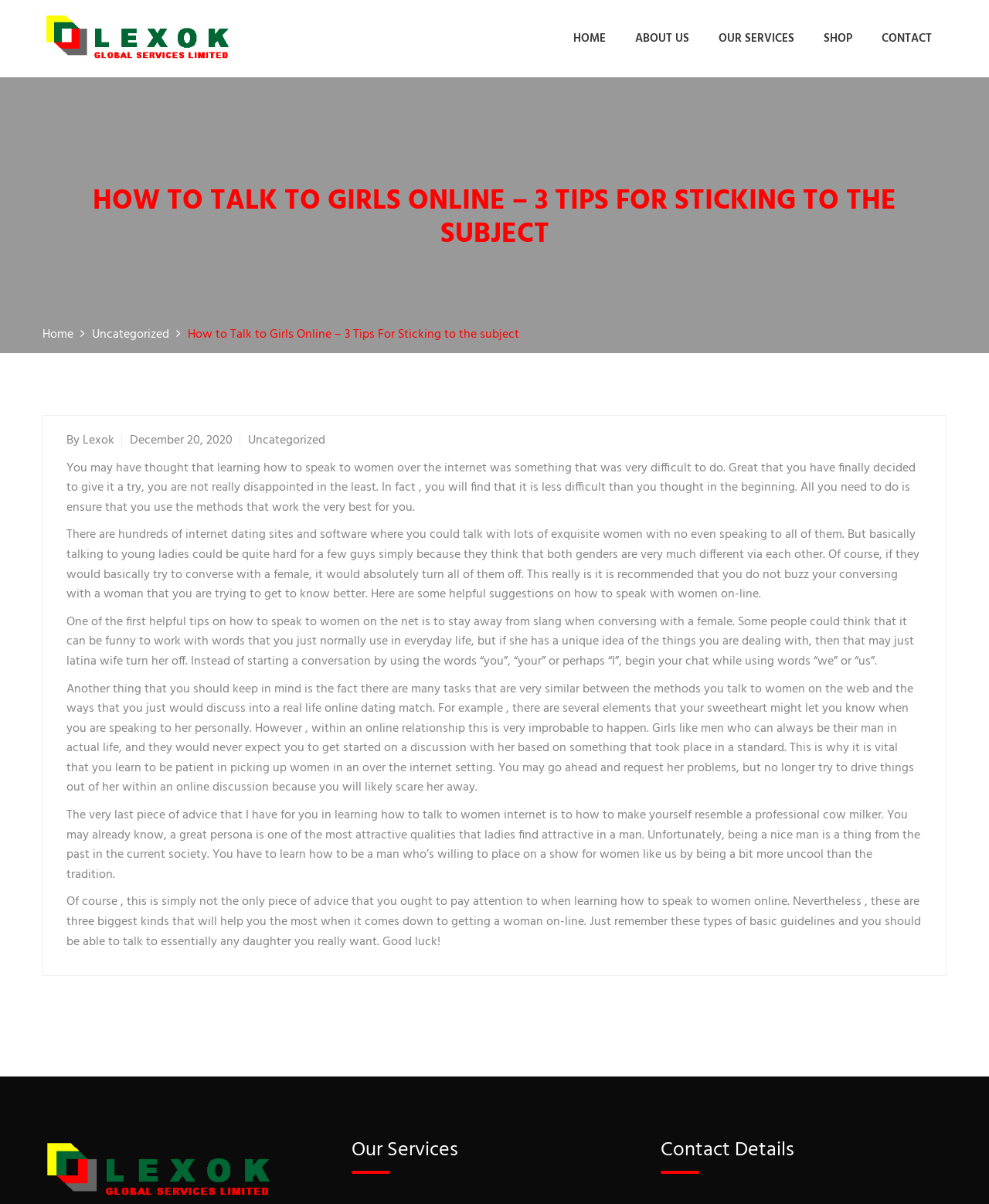Find the bounding box coordinates for the area that must be clicked to perform this action: "Click on the 'HOME' link".

[0.58, 0.024, 0.612, 0.04]